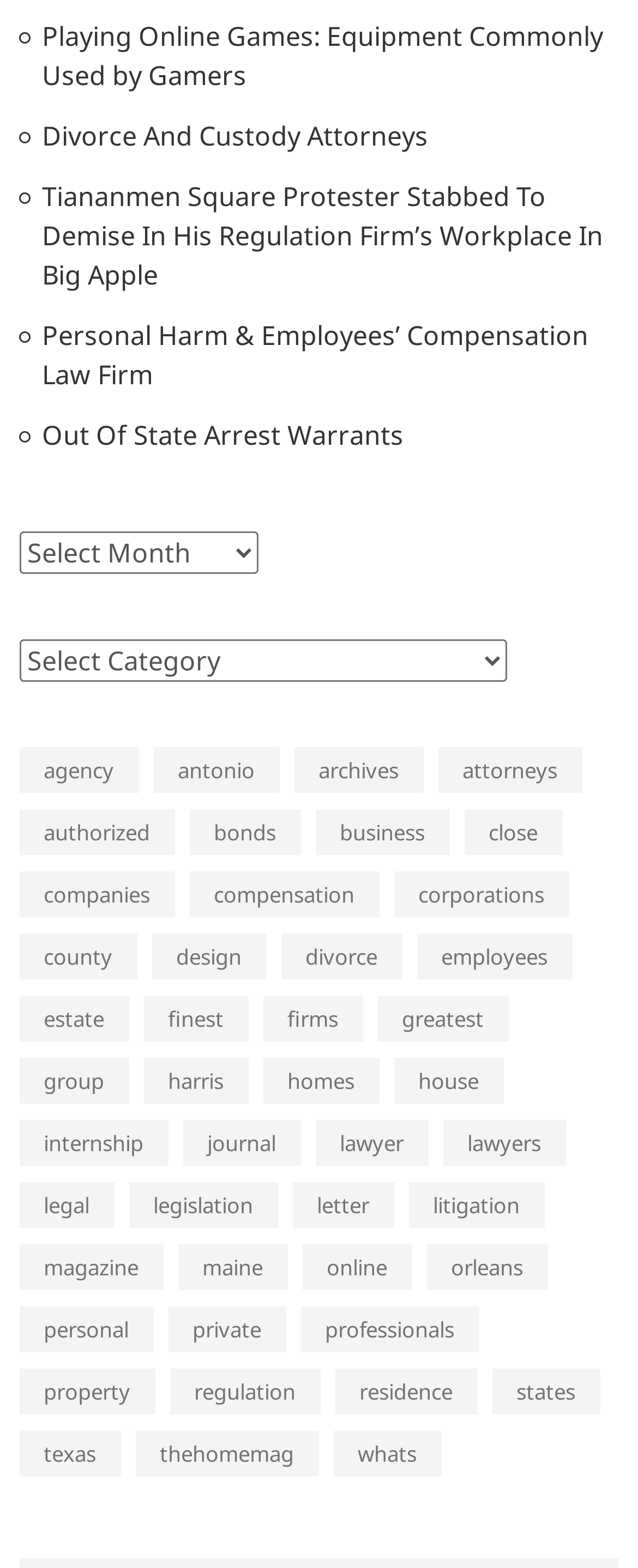Please identify the bounding box coordinates of the clickable element to fulfill the following instruction: "Select archives". The coordinates should be four float numbers between 0 and 1, i.e., [left, top, right, bottom].

[0.027, 0.339, 0.192, 0.362]